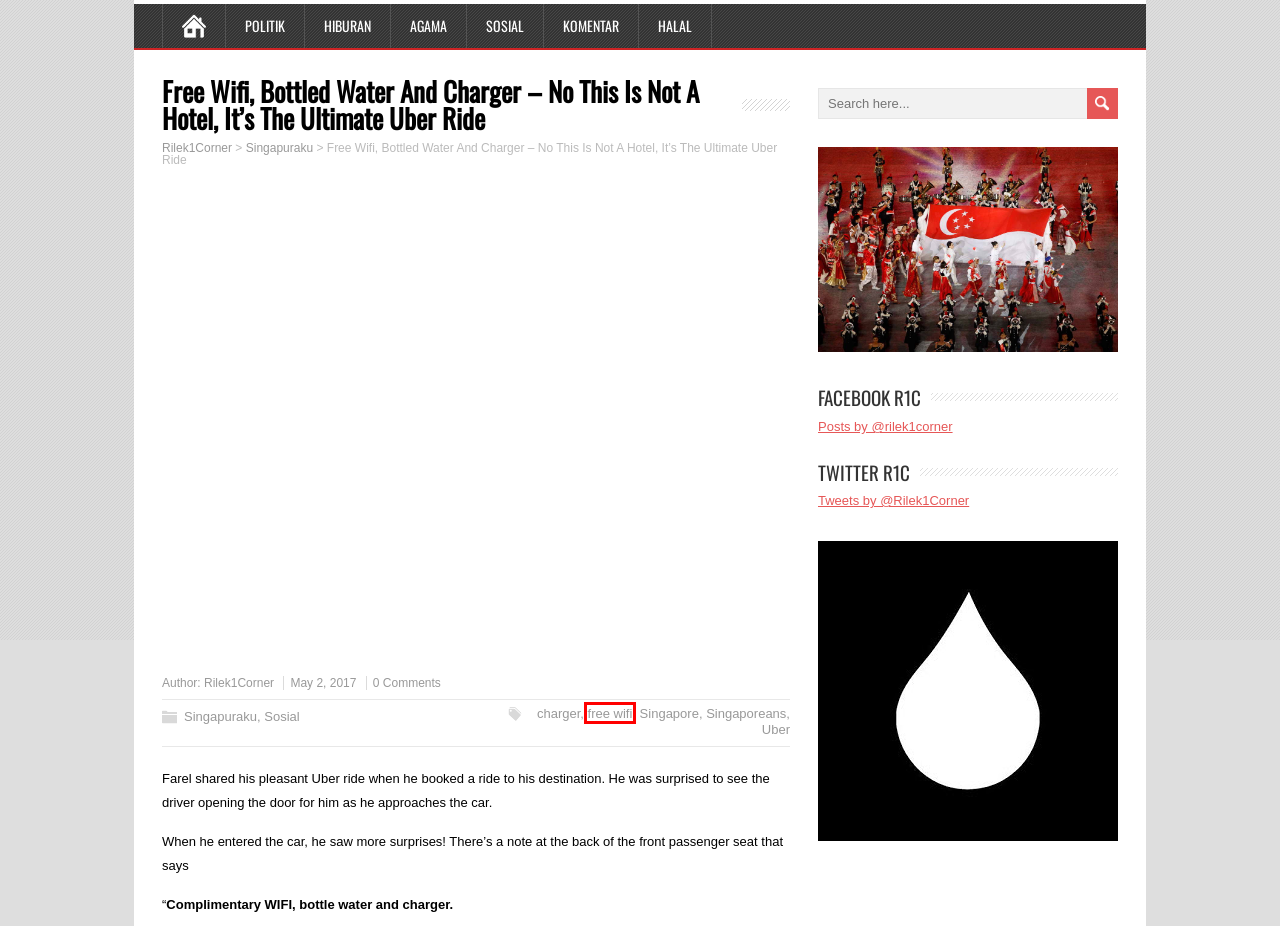You have a screenshot of a webpage with a red bounding box highlighting a UI element. Your task is to select the best webpage description that corresponds to the new webpage after clicking the element. Here are the descriptions:
A. HALAL – Rilek1Corner
B. Komentar – Rilek1Corner
C. Hiburan – Rilek1Corner
D. Politik – Rilek1Corner
E. free wifi – Rilek1Corner
F. Singapore – Rilek1Corner
G. Singaporeans – Rilek1Corner
H. Agama – Rilek1Corner

E